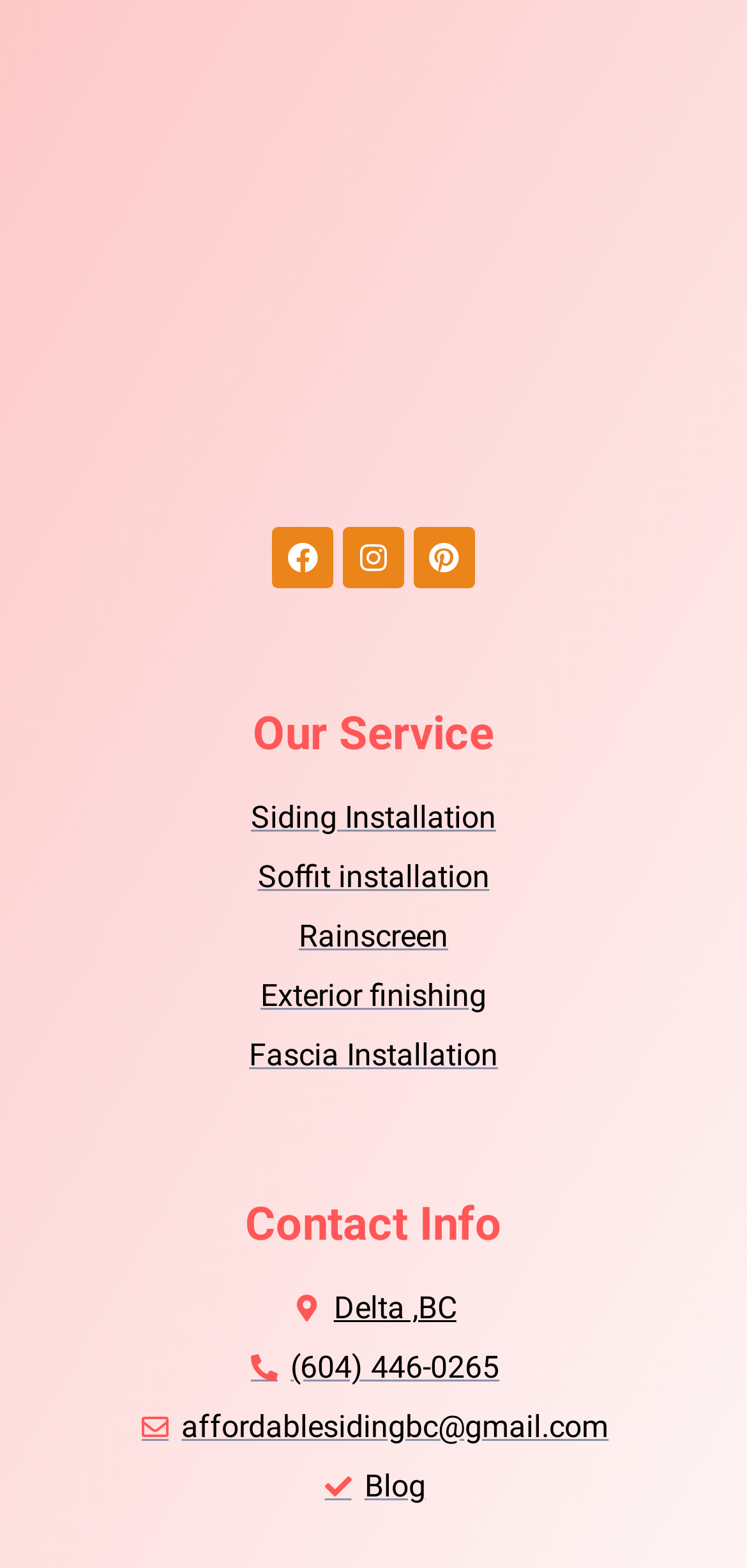Please determine the bounding box coordinates for the element that should be clicked to follow these instructions: "Read the blog".

[0.108, 0.934, 0.892, 0.964]